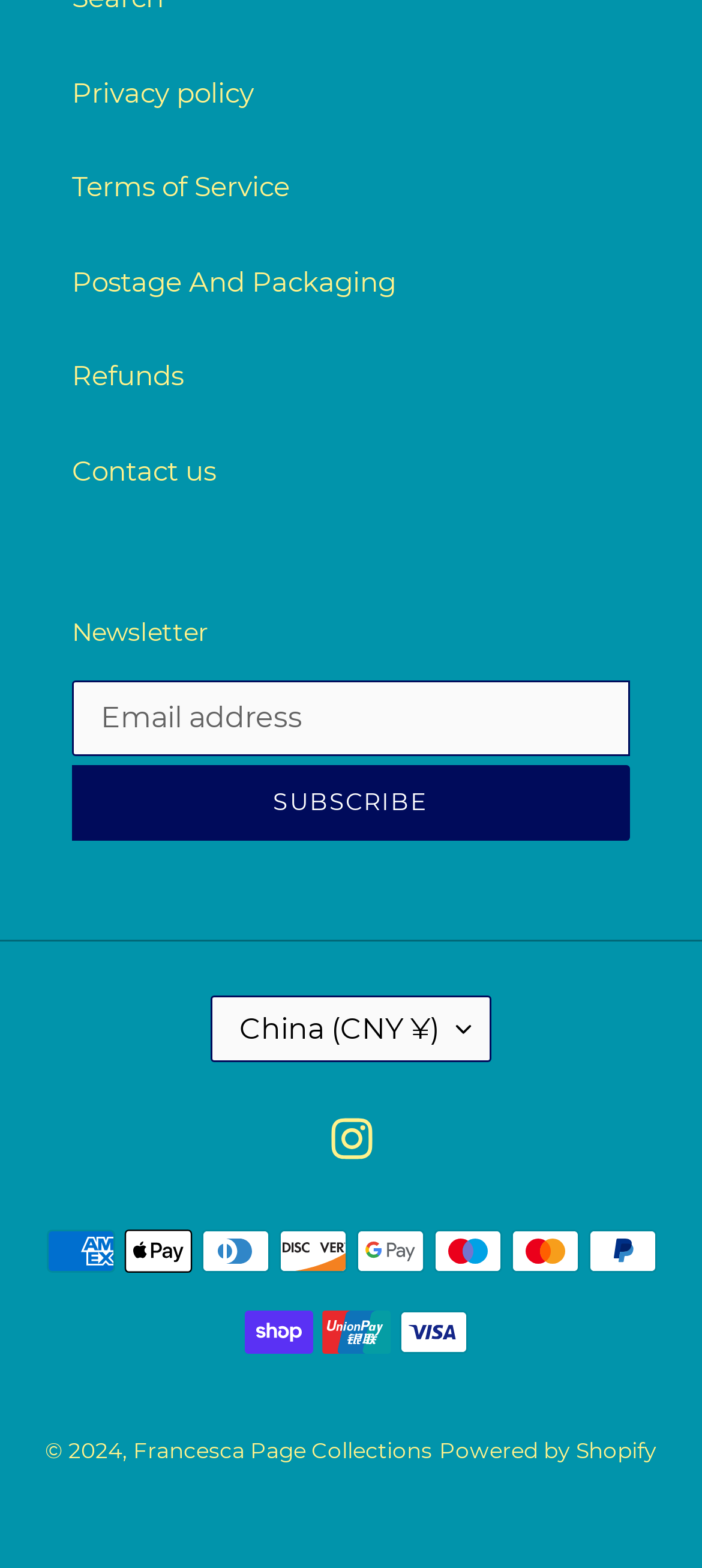Select the bounding box coordinates of the element I need to click to carry out the following instruction: "Select China as country/region".

[0.3, 0.635, 0.7, 0.677]